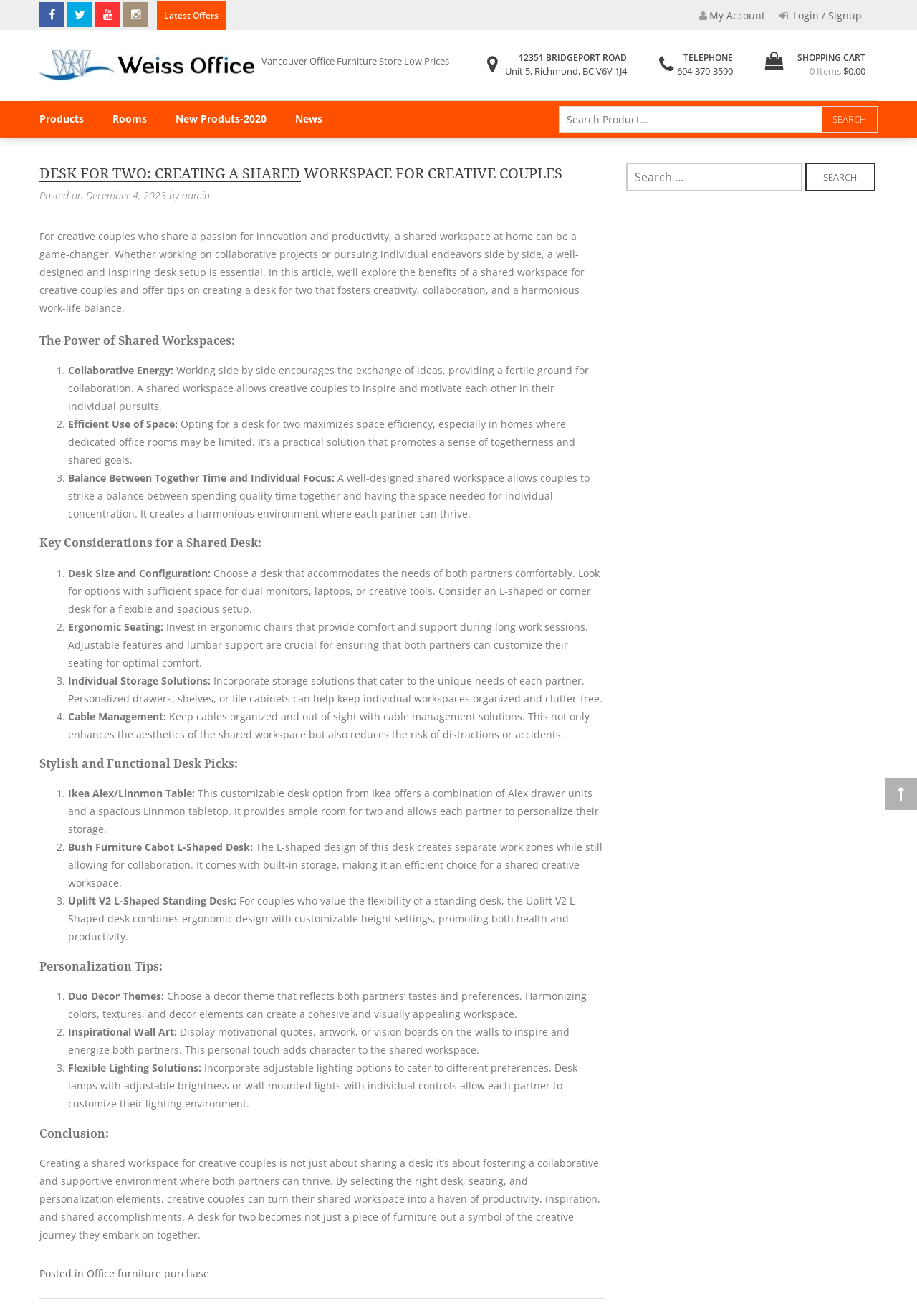Specify the bounding box coordinates of the area that needs to be clicked to achieve the following instruction: "View latest offers".

[0.179, 0.007, 0.238, 0.016]